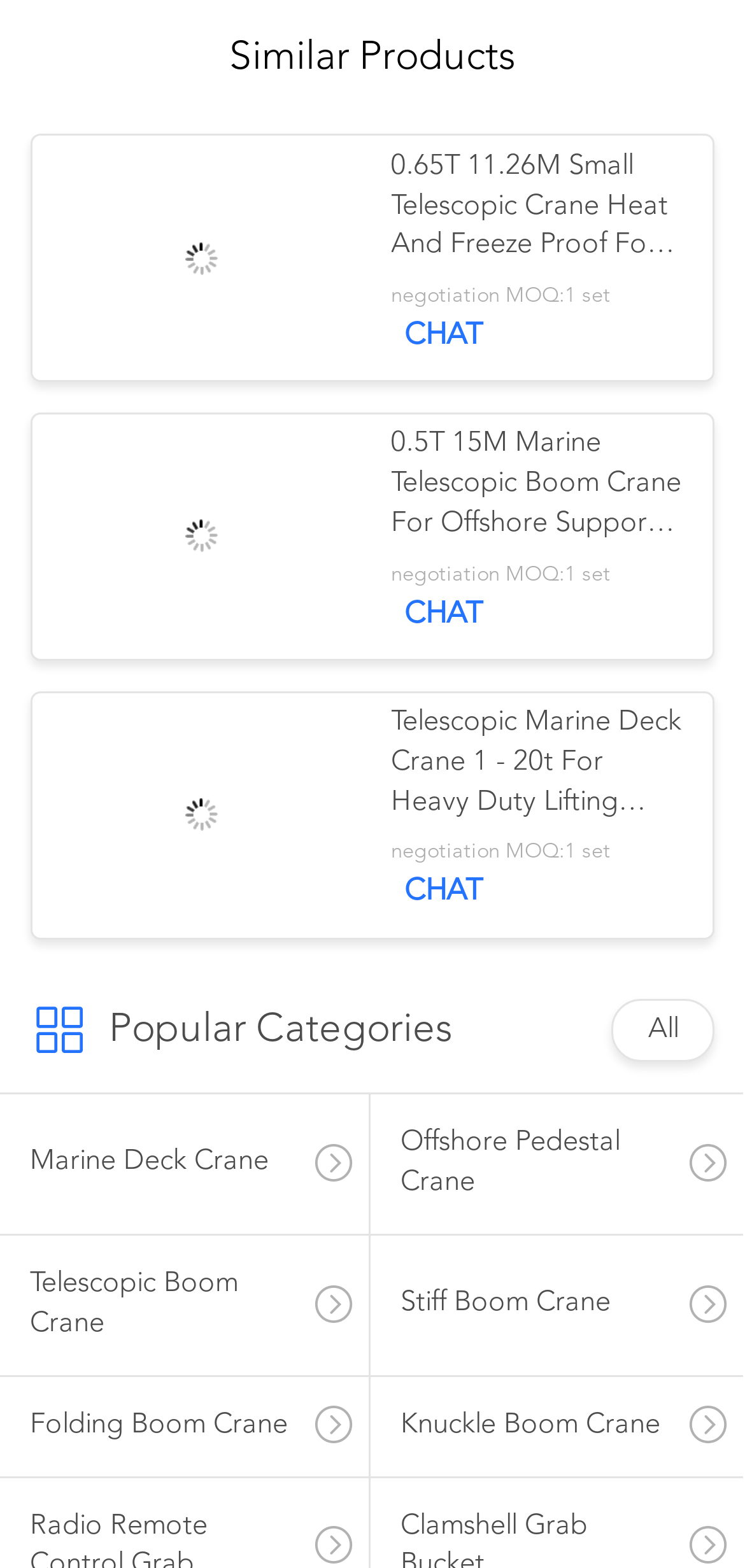Determine the coordinates of the bounding box for the clickable area needed to execute this instruction: "Browse all products".

[0.87, 0.648, 0.911, 0.667]